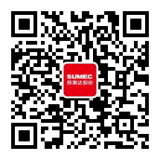What is the purpose of the QR code?
Using the details from the image, give an elaborate explanation to answer the question.

The QR code invites employees, business partners, and stakeholders to engage with the Compliance Audit Team securely and anonymously, serving as part of SUMEC's broader commitment to promoting transparency and accountability within its business operations.